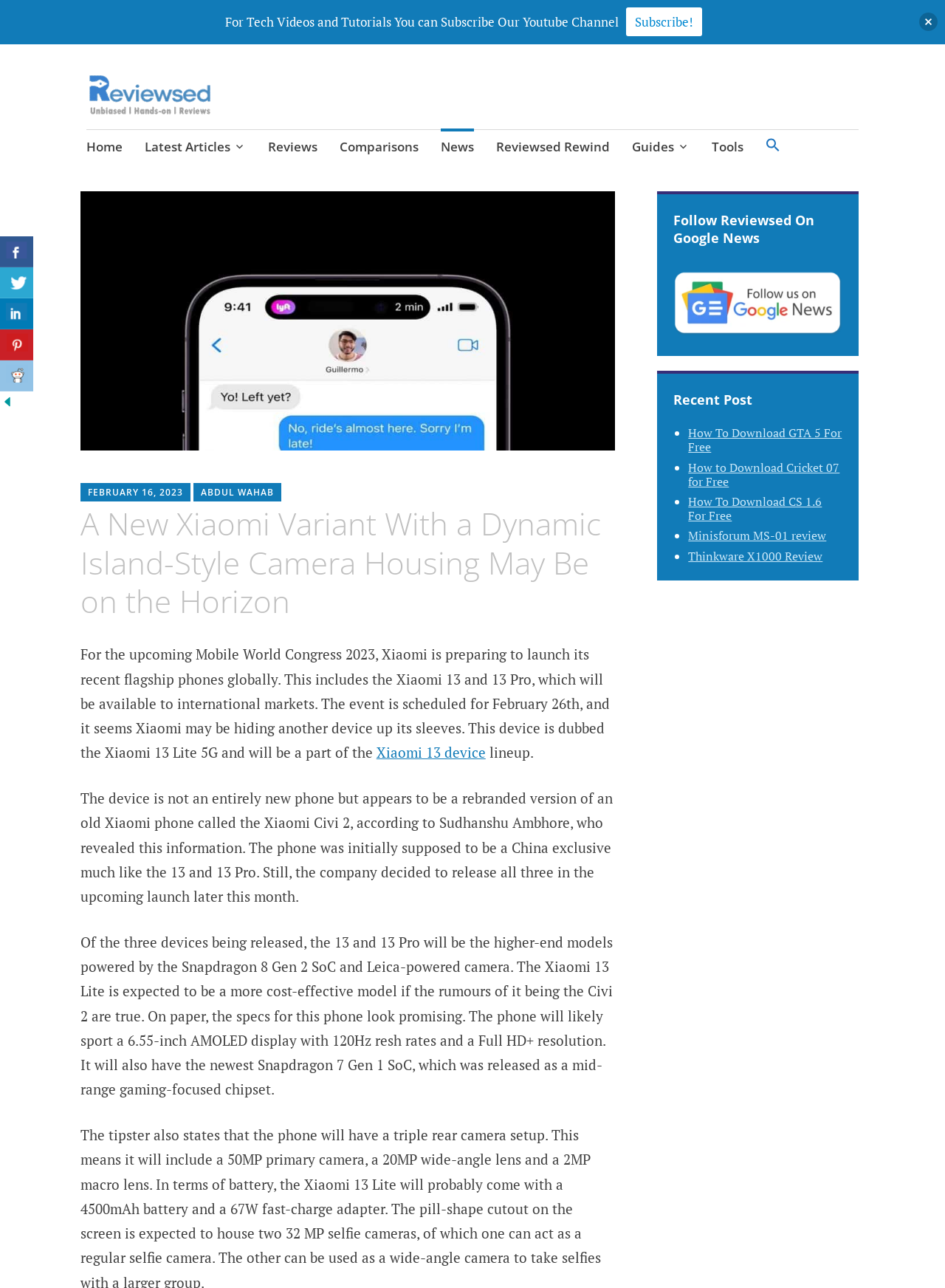Can you find the bounding box coordinates for the element to click on to achieve the instruction: "Search for something"?

[0.848, 0.106, 0.895, 0.125]